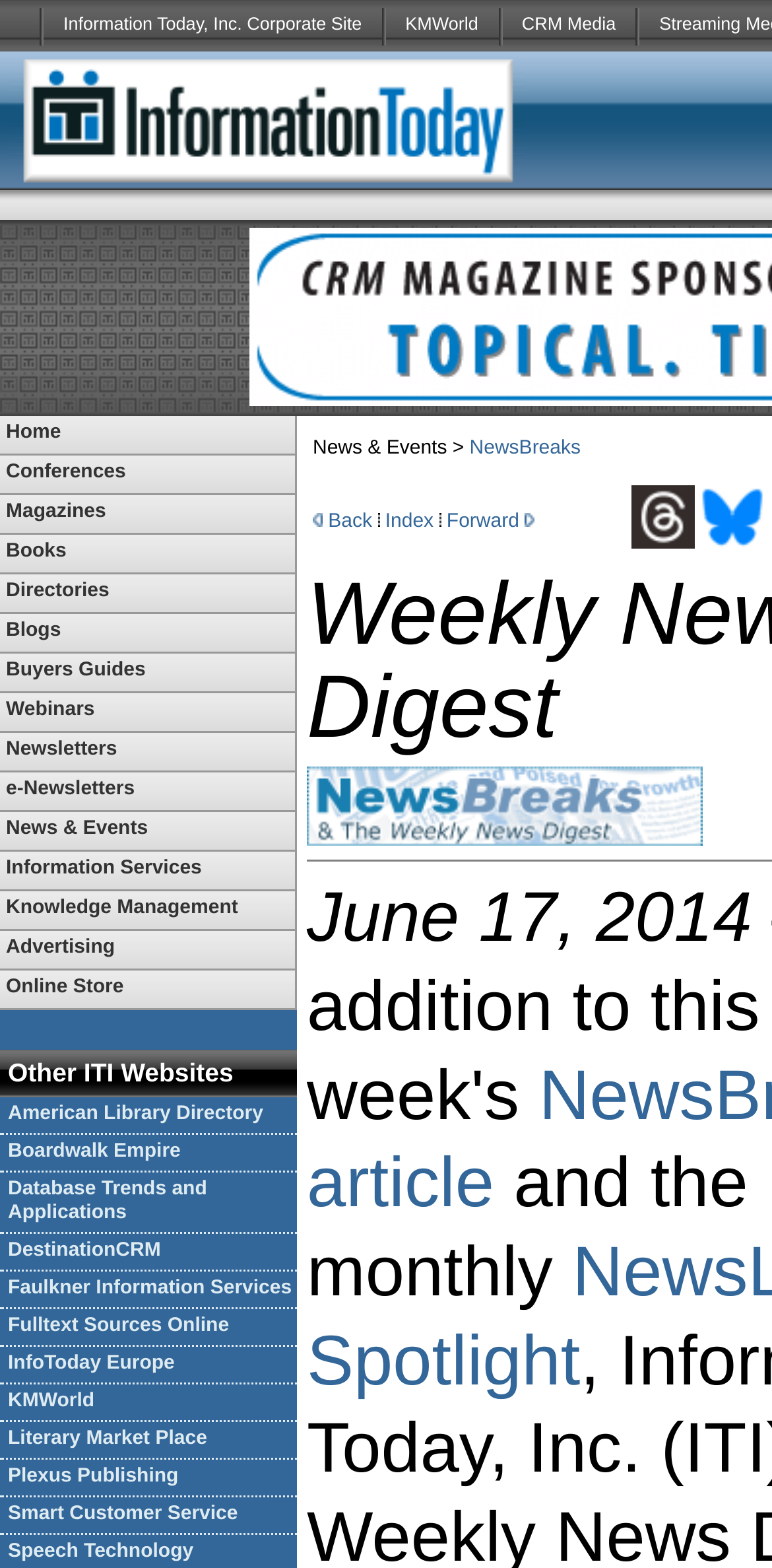Find the bounding box coordinates of the element to click in order to complete the given instruction: "Click on the 'Information Today, Inc. Corporate Site' link."

[0.056, 0.0, 0.494, 0.033]